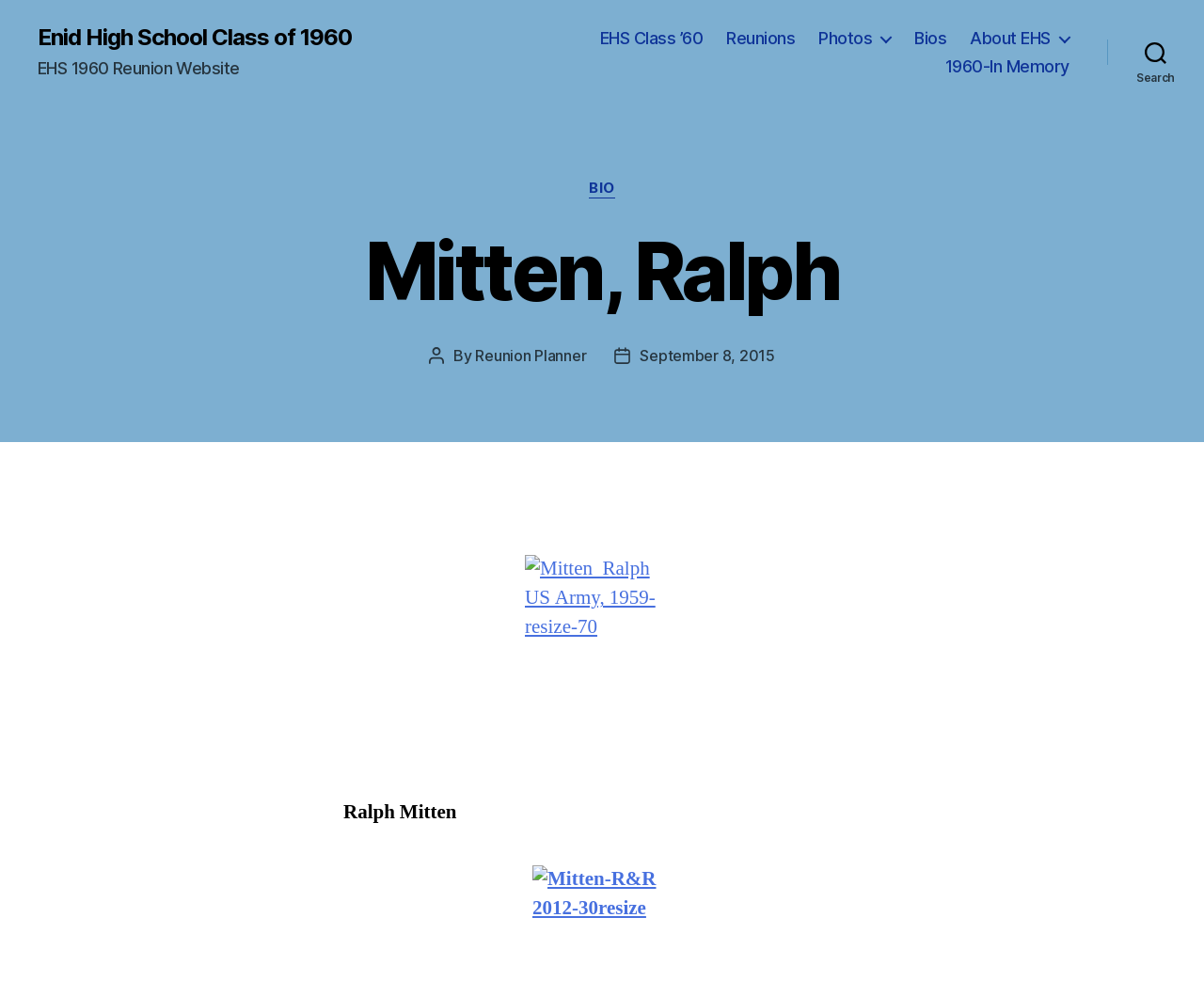What is the name of the high school mentioned on the webpage?
Please provide a comprehensive answer based on the information in the image.

I found the link element with the text 'Enid High School Class of 1960' which suggests that the high school mentioned is Enid High School.